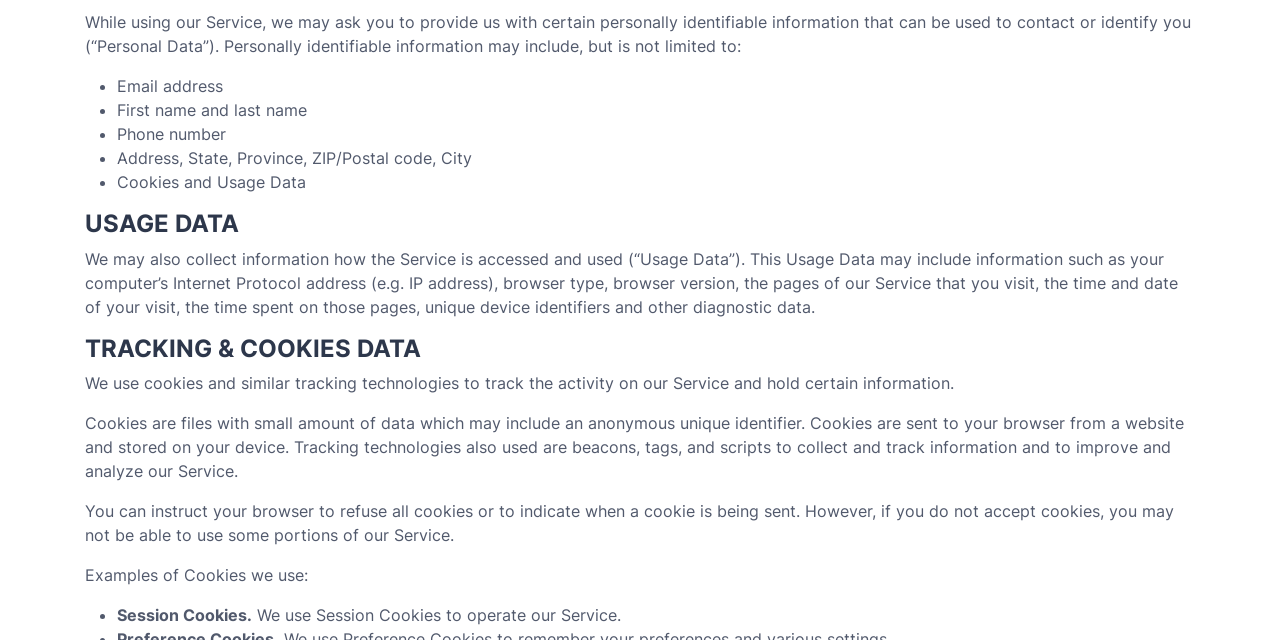Using the element description +44 (0) 116 276 8686, predict the bounding box coordinates for the UI element. Provide the coordinates in (top-left x, top-left y, bottom-right x, bottom-right y) format with values ranging from 0 to 1.

[0.566, 0.745, 0.696, 0.776]